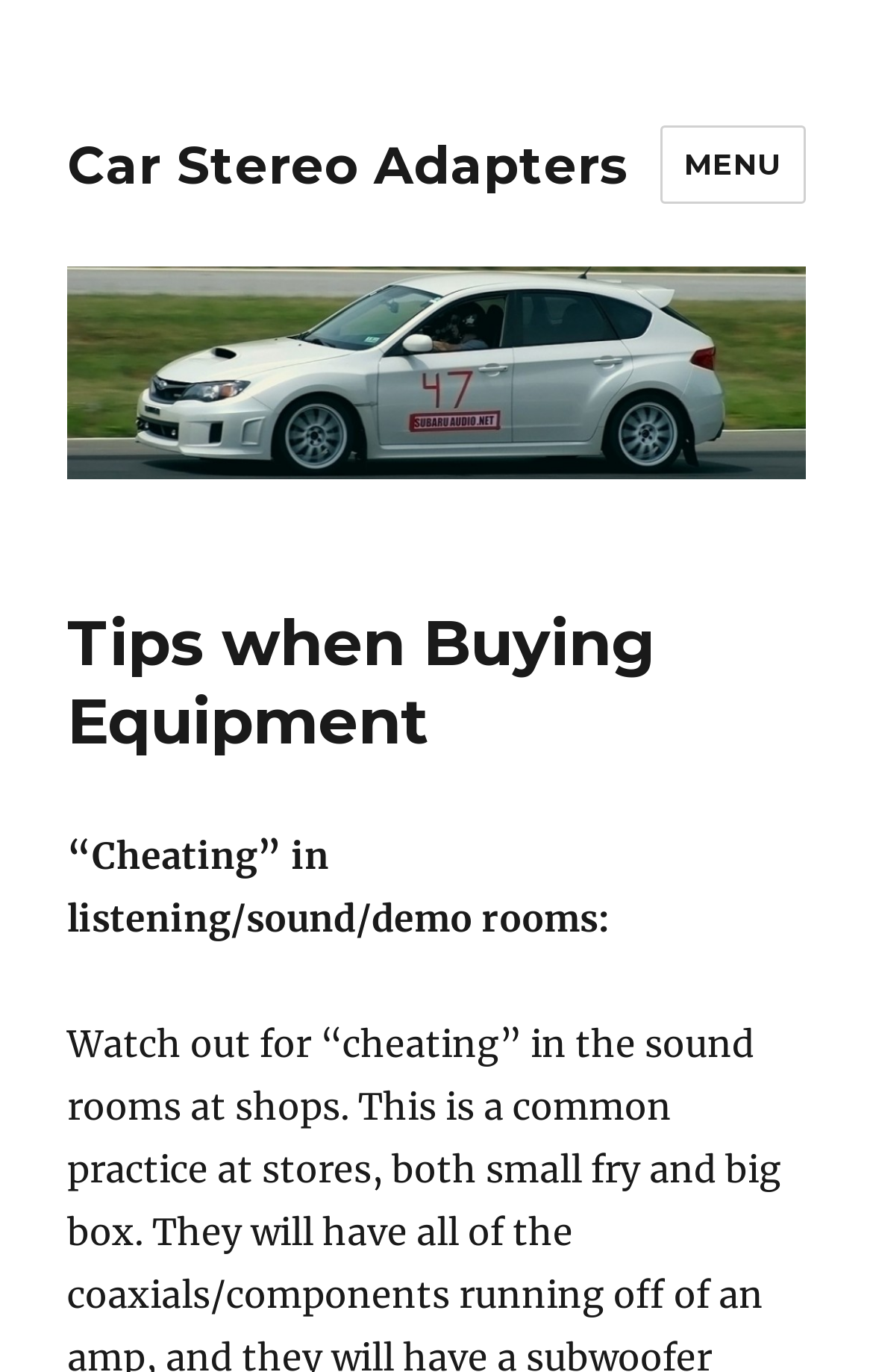Look at the image and answer the question in detail:
What is the purpose of the 'MENU' button?

The 'MENU' button is likely used for site navigation as it controls 'site-navigation' and 'social-navigation', indicating that it provides access to different sections of the website.